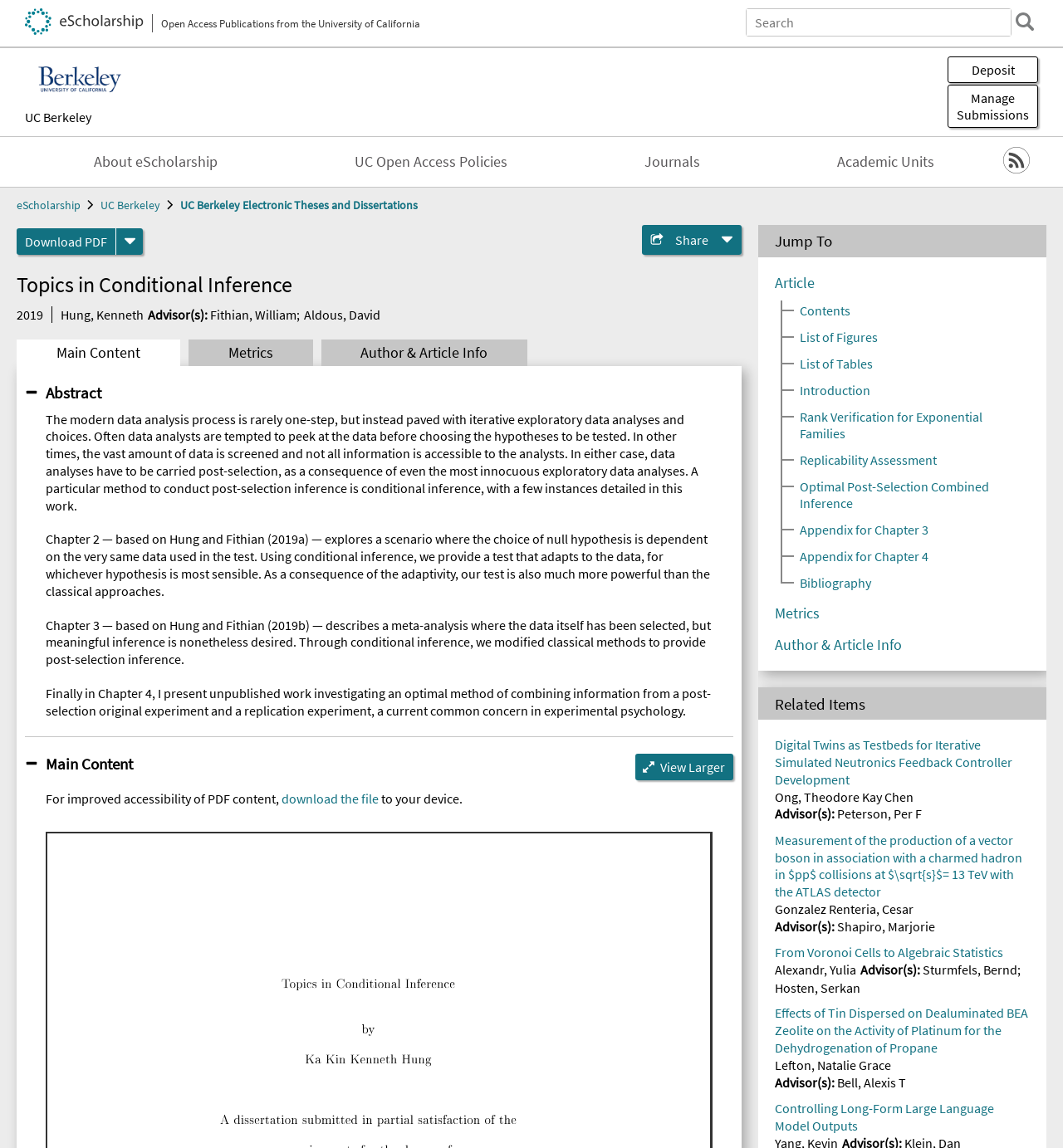Determine the bounding box coordinates of the section to be clicked to follow the instruction: "Search eScholarship". The coordinates should be given as four float numbers between 0 and 1, formatted as [left, top, right, bottom].

[0.702, 0.008, 0.951, 0.031]